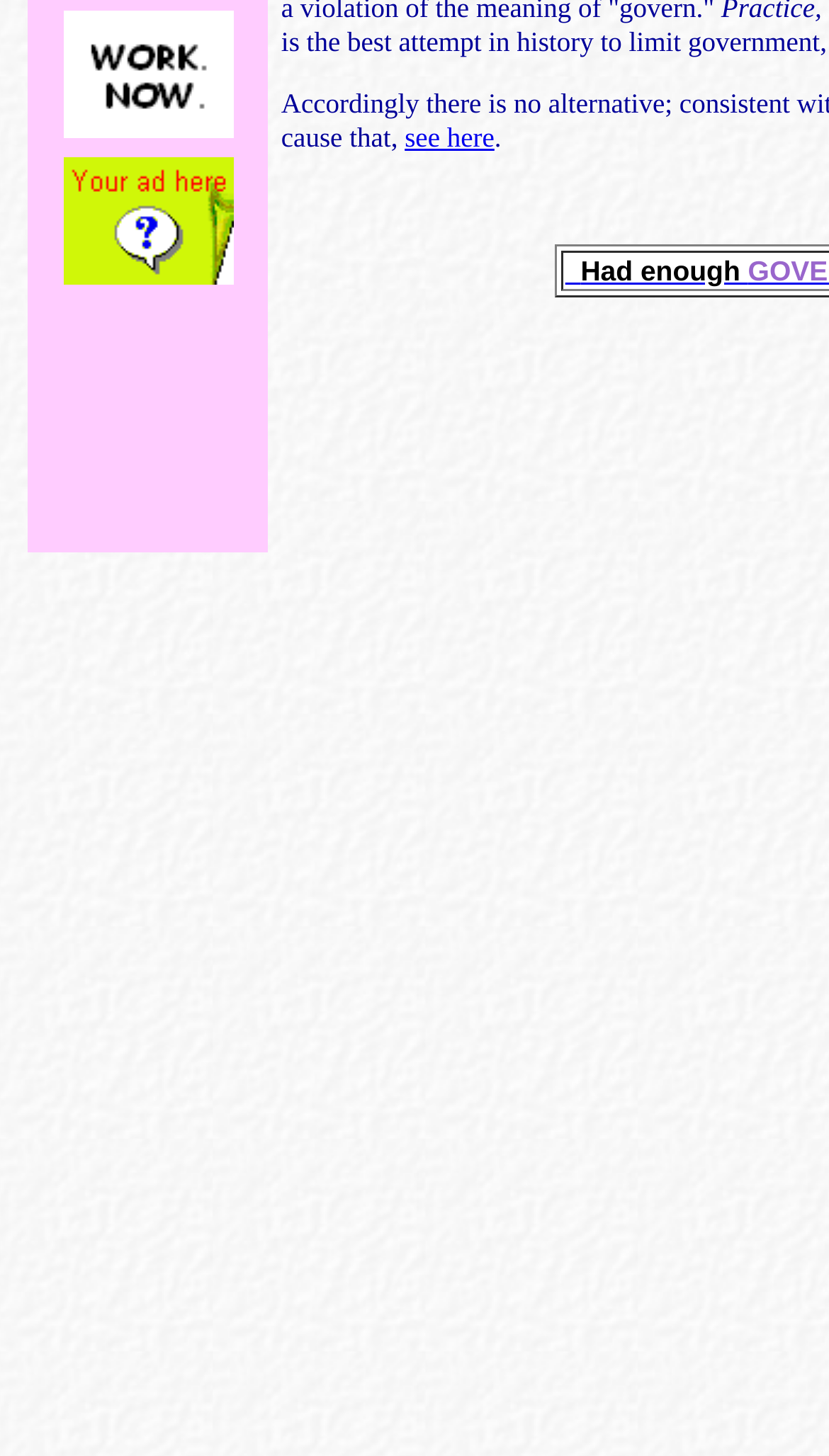Extract the bounding box coordinates of the UI element described: "nowhere defined". Provide the coordinates in the format [left, top, right, bottom] with values ranging from 0 to 1.

[0.339, 0.719, 0.784, 0.762]